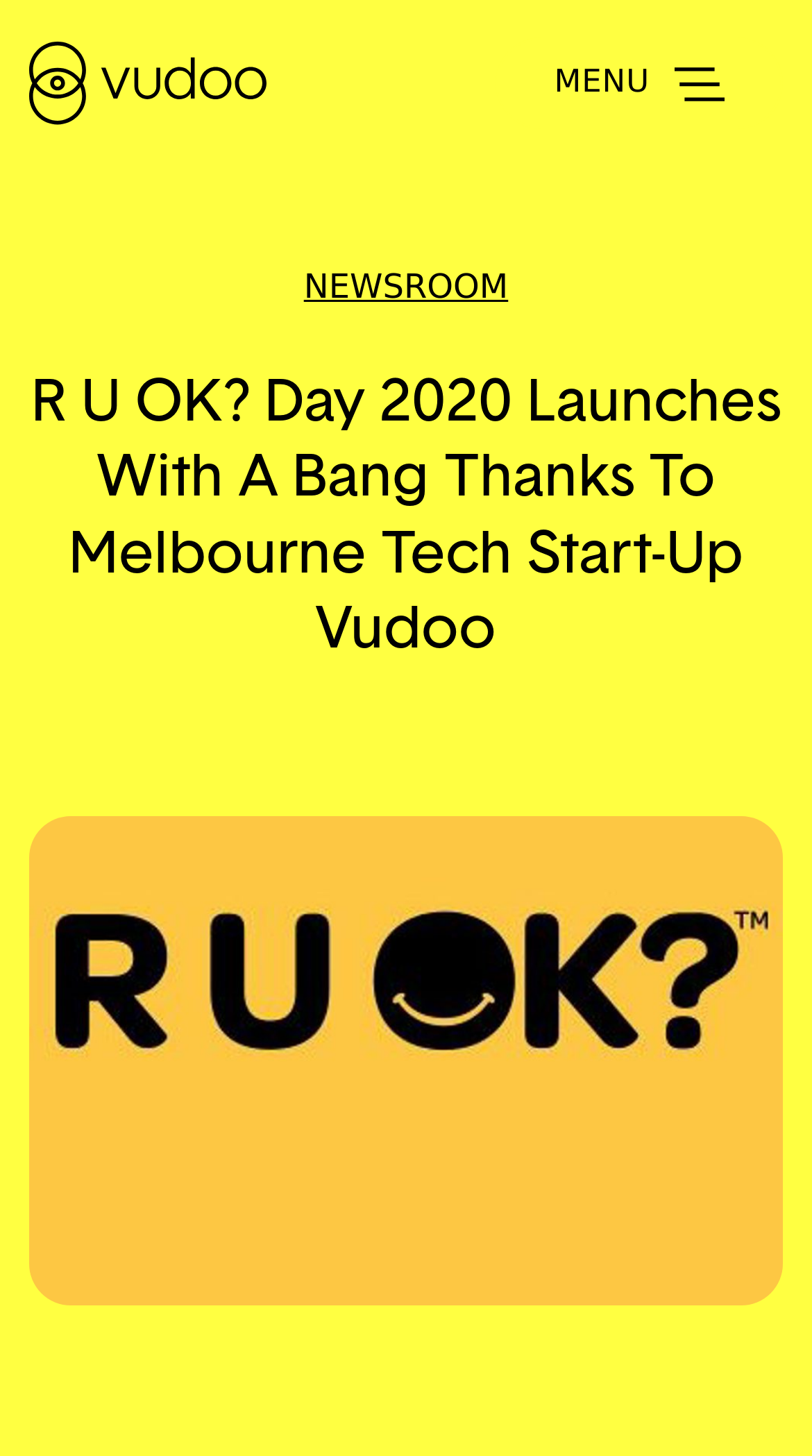Is there a video on the webpage?
Give a comprehensive and detailed explanation for the question.

I found an image element with the description 'Video Image' and a large bounding box that occupies most of the page, which suggests that there is a video on the webpage.